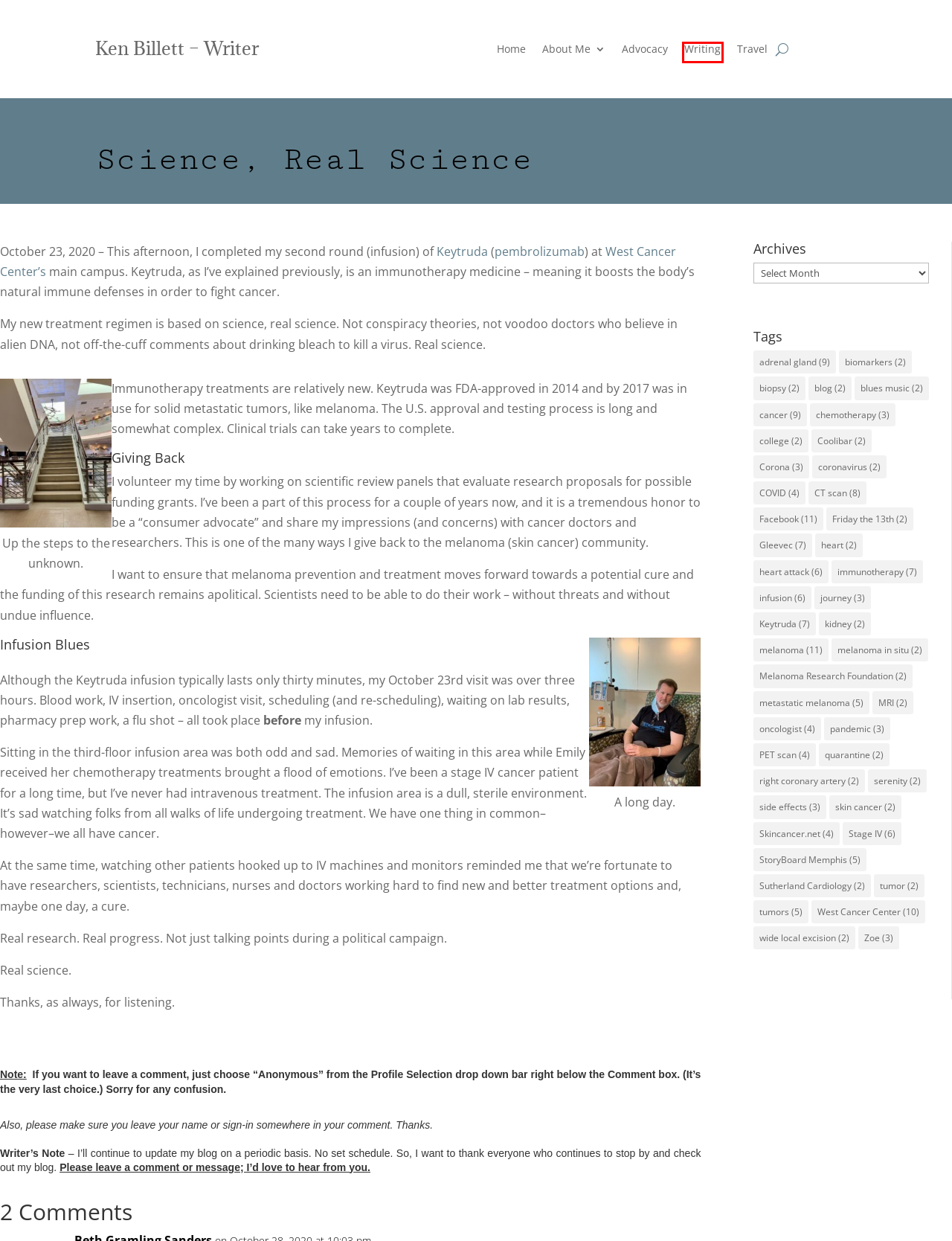Given a webpage screenshot with a red bounding box around a UI element, choose the webpage description that best matches the new webpage after clicking the element within the bounding box. Here are the candidates:
A. Keytruda | Ken Billett - Writer
B. About Me | Ken Billett - Writer
C. coronavirus | Ken Billett - Writer
D. immunotherapy | Ken Billett - Writer
E. Writing | Ken Billett - Writer
F. chemotherapy | Ken Billett - Writer
G. skin cancer | Ken Billett - Writer
H. CT scan | Ken Billett - Writer

E